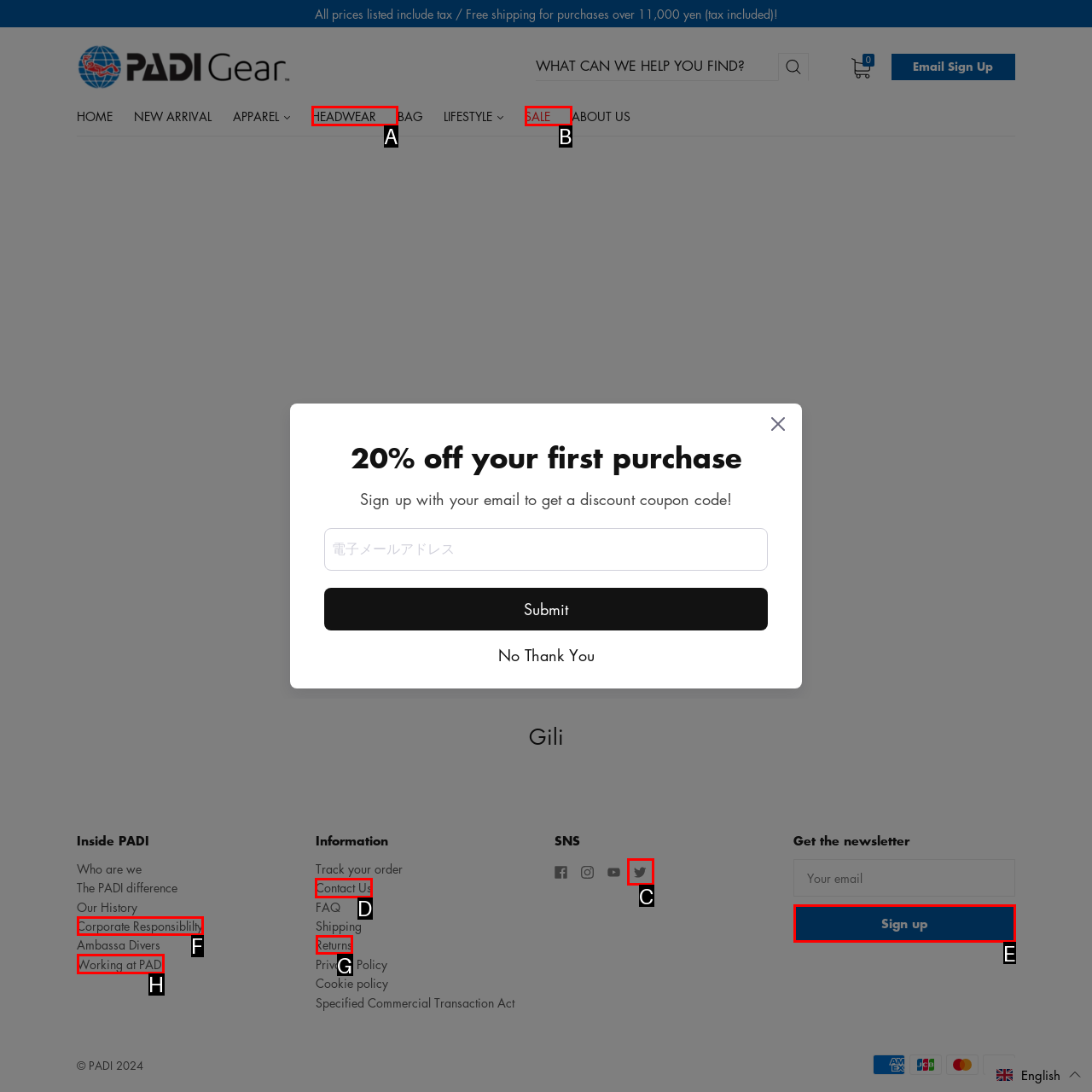Tell me the letter of the UI element I should click to accomplish the task: Contact us based on the choices provided in the screenshot.

D